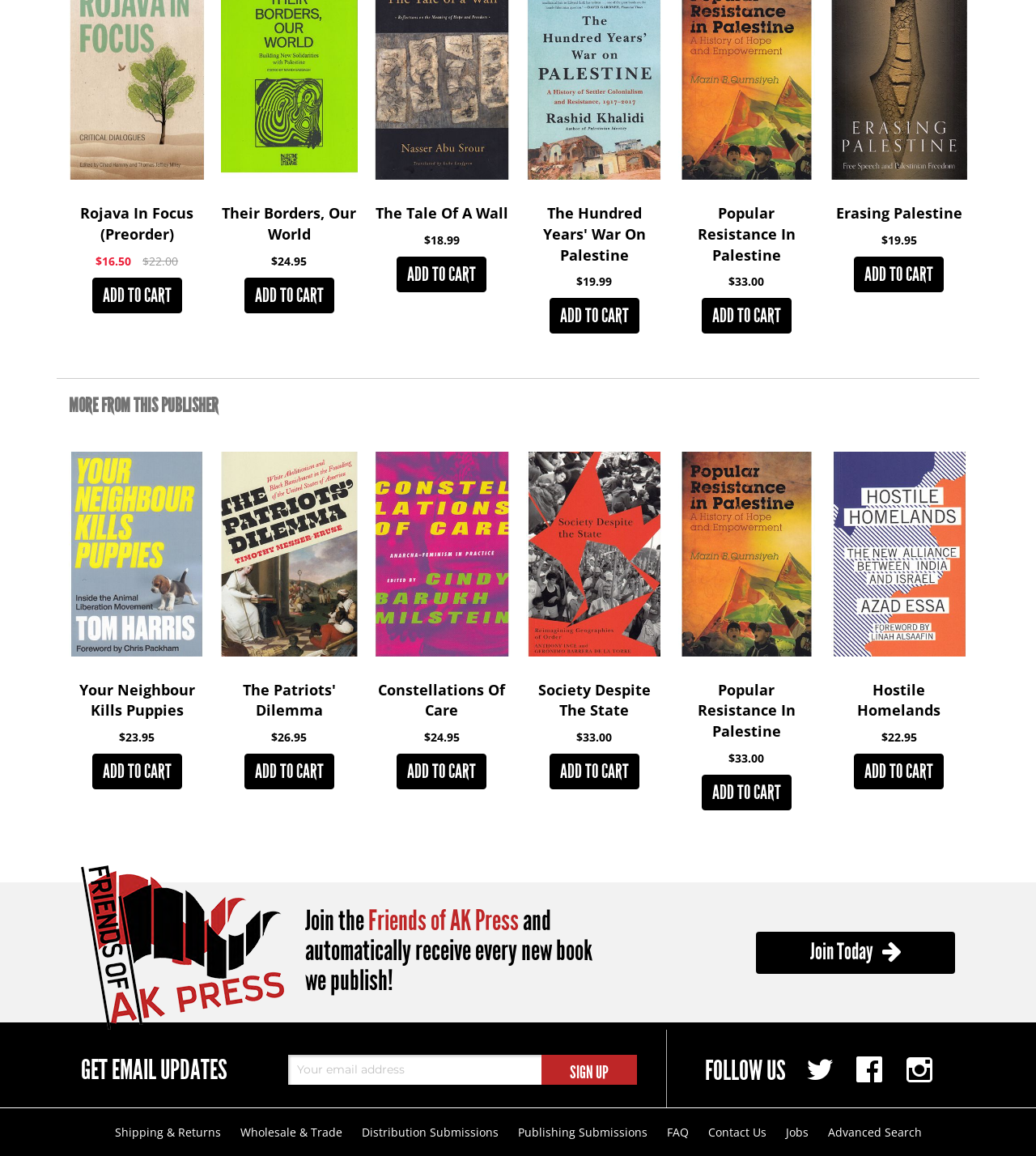How many books are listed on this webpage?
Using the screenshot, give a one-word or short phrase answer.

16